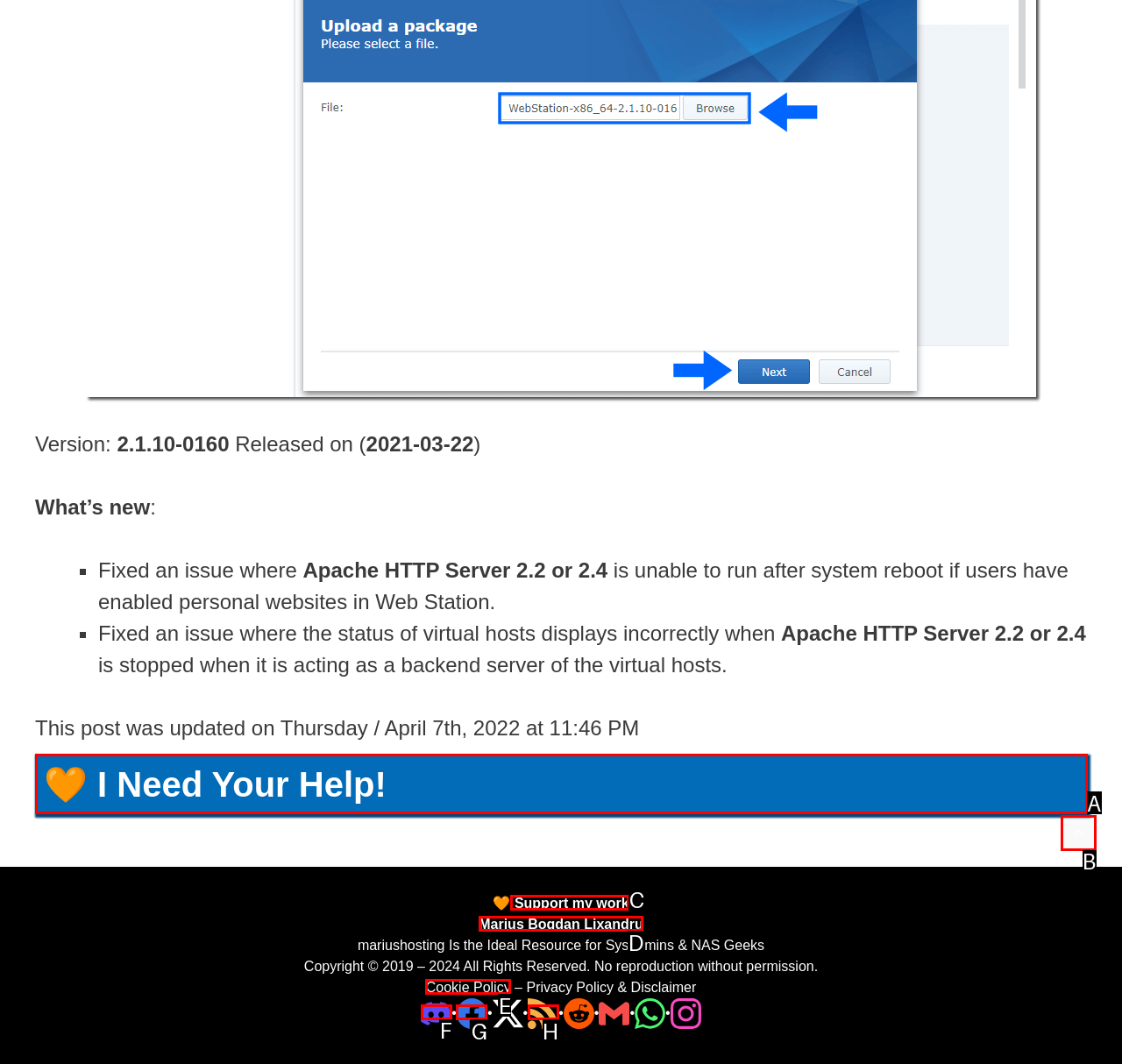Select the appropriate HTML element to click for the following task: Join the Discord community
Answer with the letter of the selected option from the given choices directly.

F